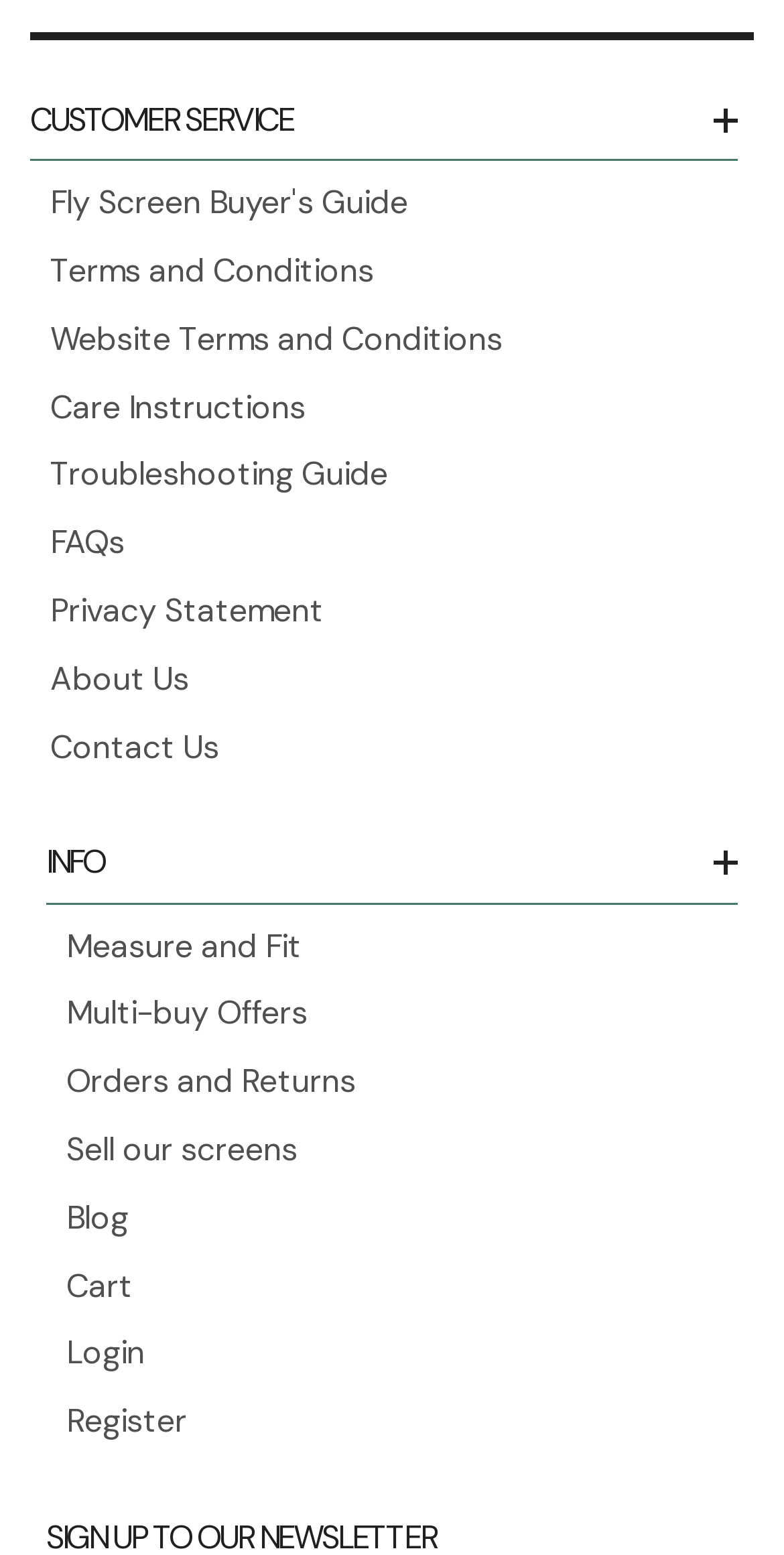How many headings are there on the webpage?
Refer to the image and answer the question using a single word or phrase.

2